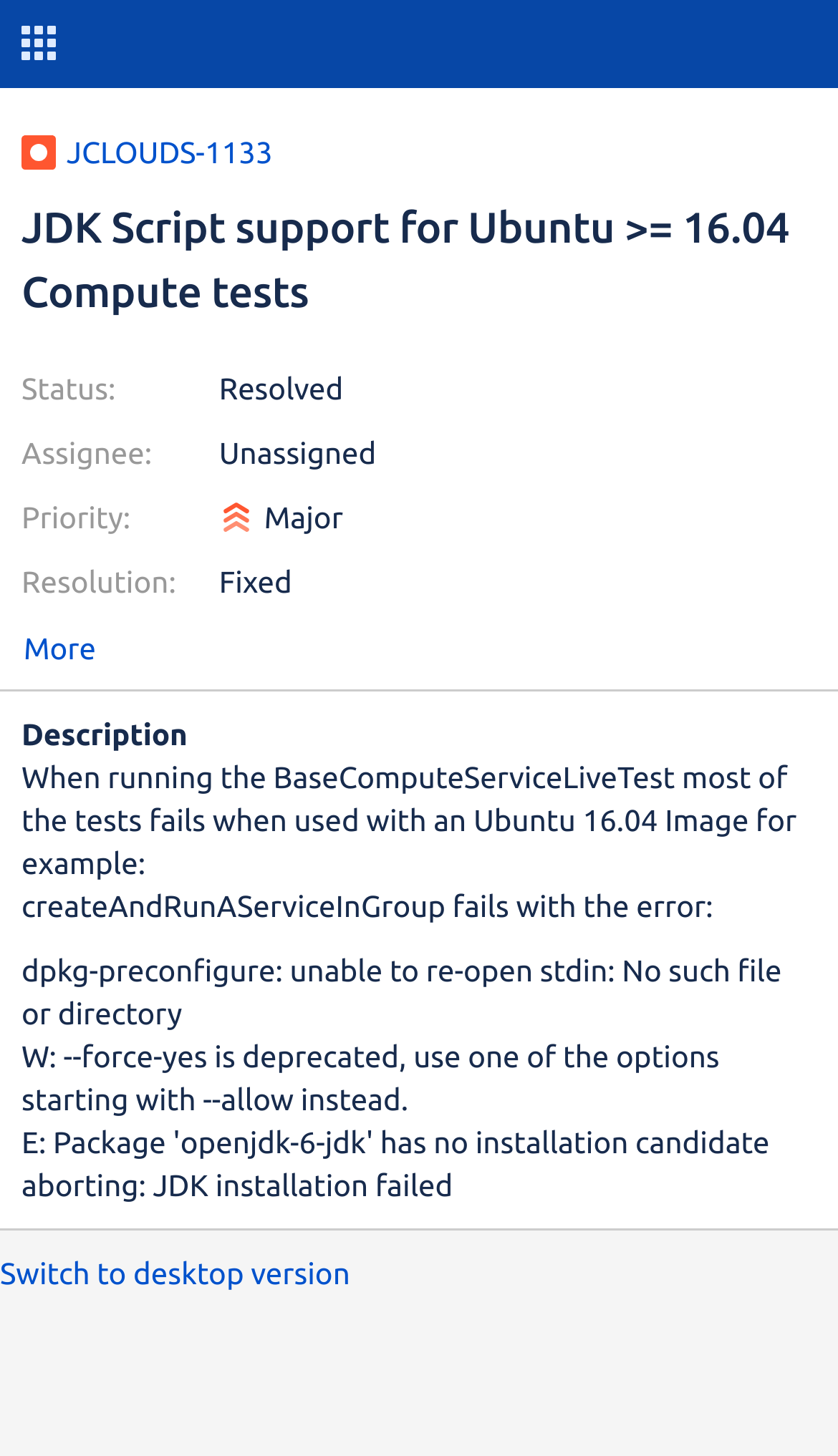Please answer the following question using a single word or phrase: 
What is the status of this issue?

Resolved